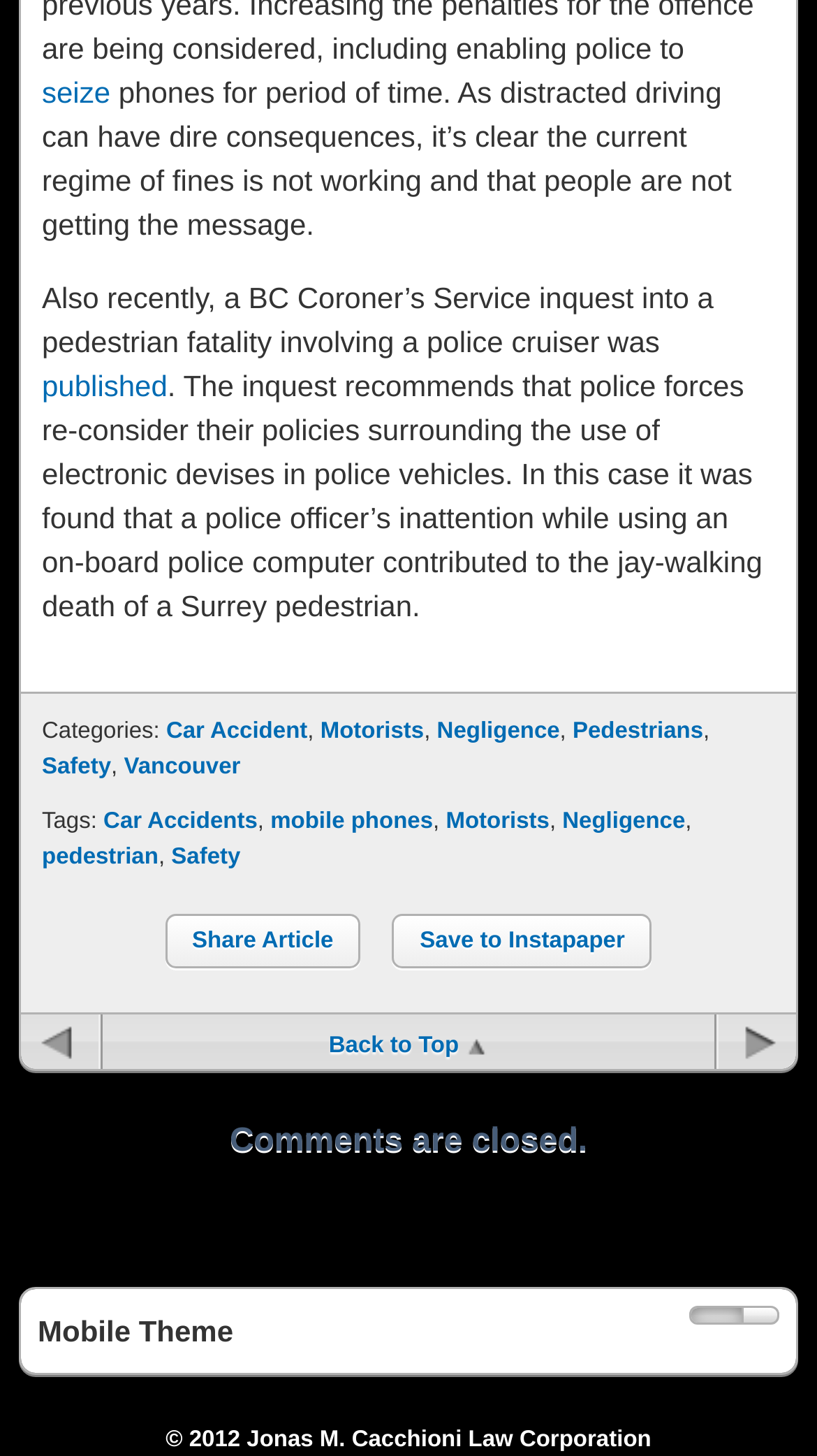Identify the bounding box coordinates for the UI element described by the following text: "Save to Instapaper". Provide the coordinates as four float numbers between 0 and 1, in the format [left, top, right, bottom].

[0.481, 0.628, 0.798, 0.665]